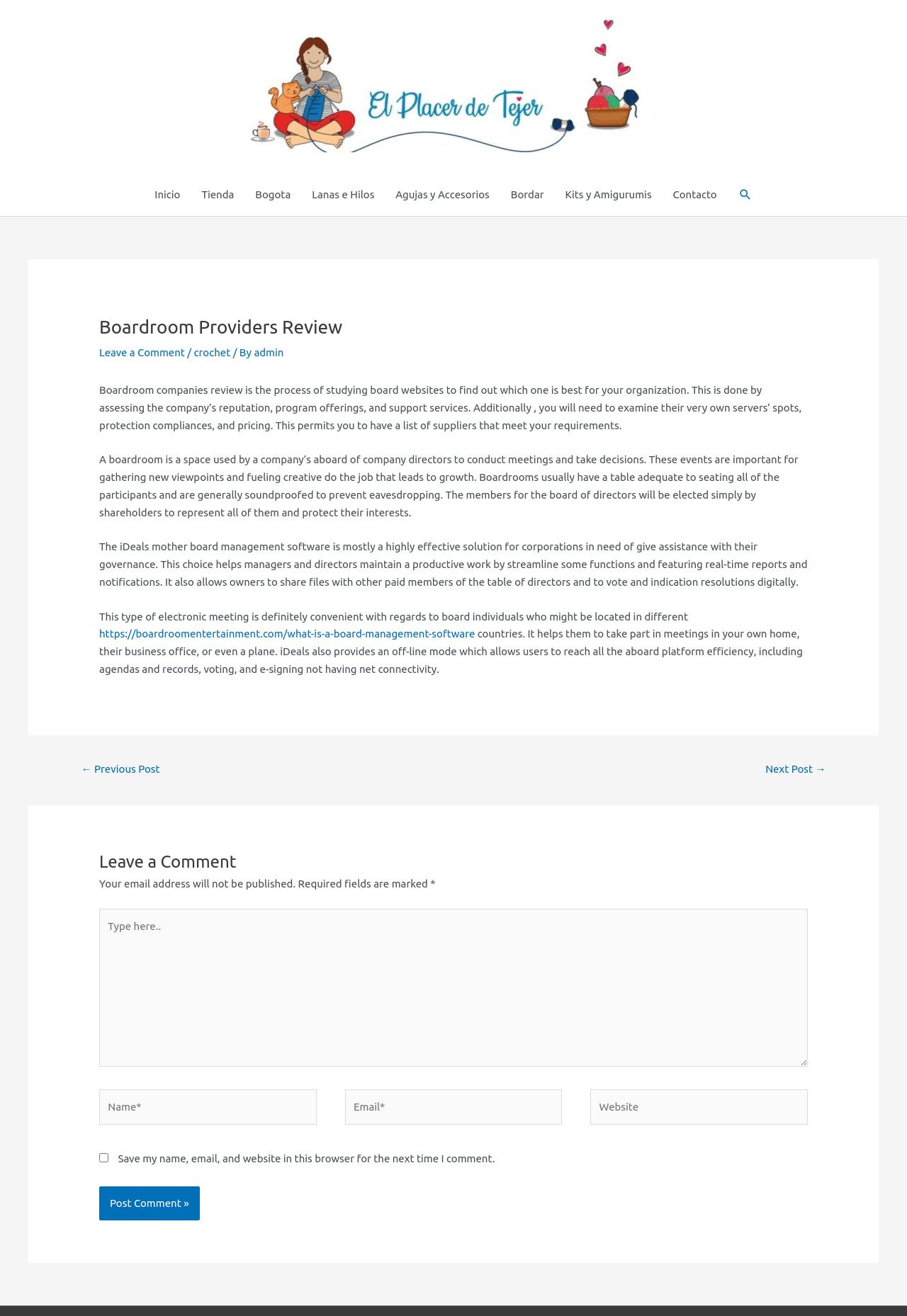Analyze the image and give a detailed response to the question:
What is the topic of the article?

The webpage is about reviewing boardroom providers, which involves studying board websites to find the best one for an organization. This is mentioned in the first paragraph of the article.